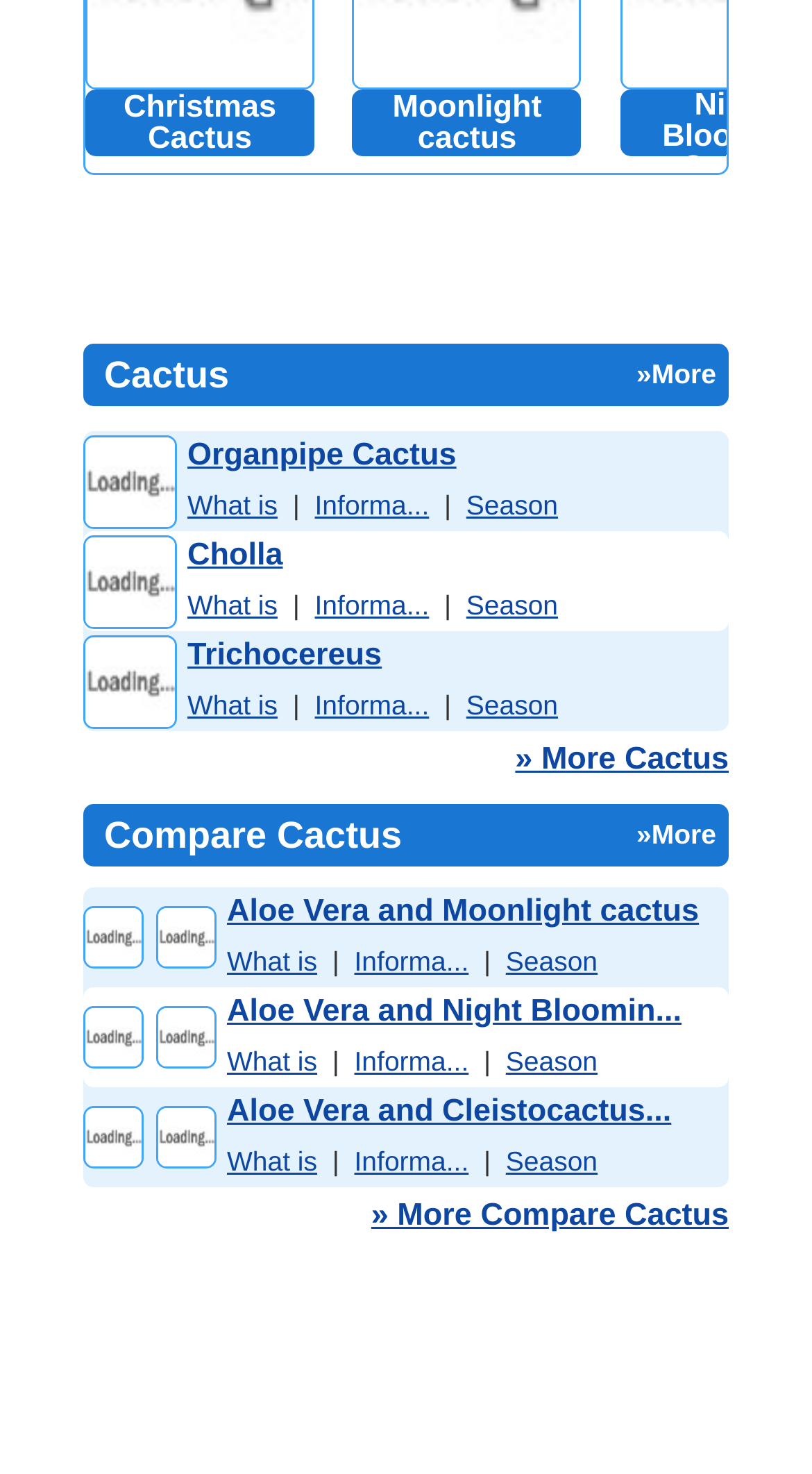How many cactus types are listed?
From the screenshot, provide a brief answer in one word or phrase.

3